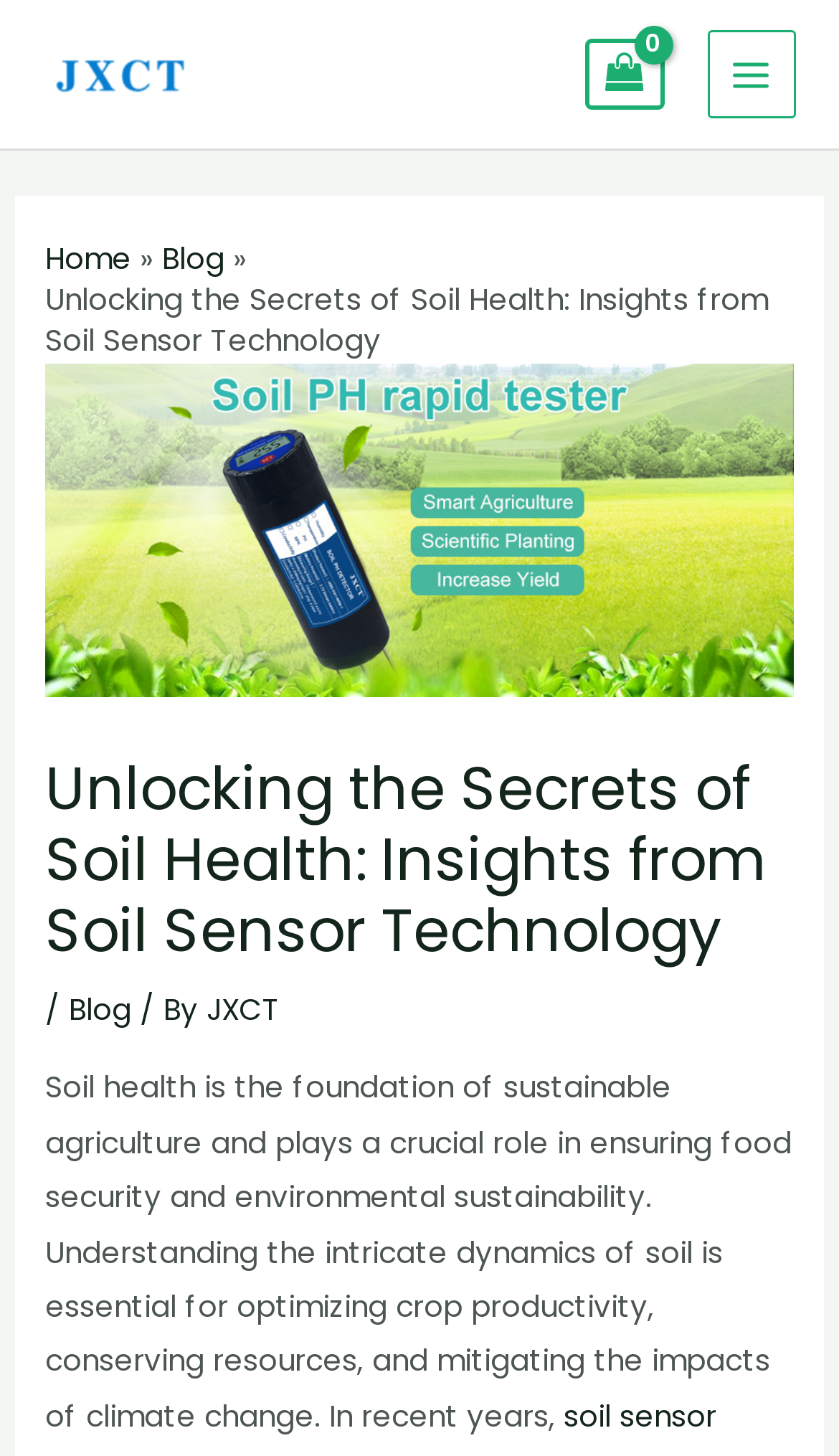Using the provided element description: "Blog", determine the bounding box coordinates of the corresponding UI element in the screenshot.

[0.082, 0.68, 0.157, 0.708]